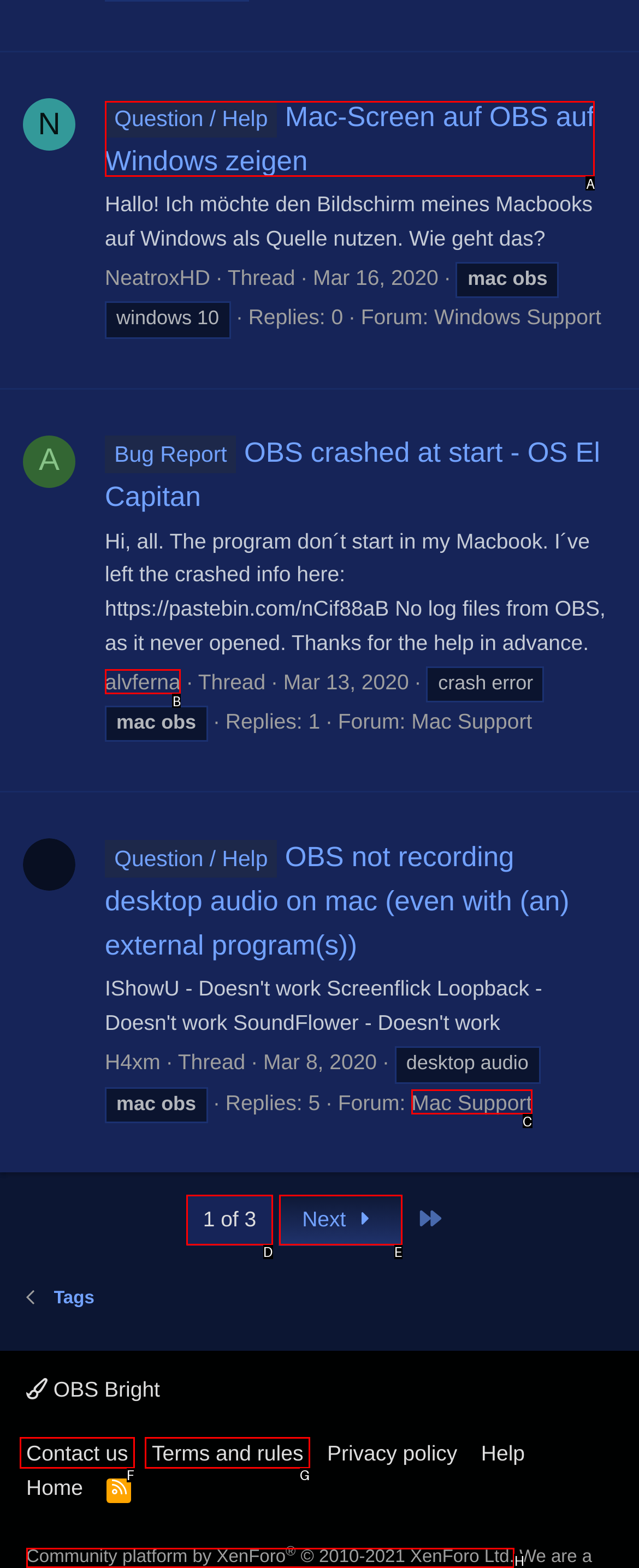Tell me which one HTML element best matches the description: Mac Support
Answer with the option's letter from the given choices directly.

C